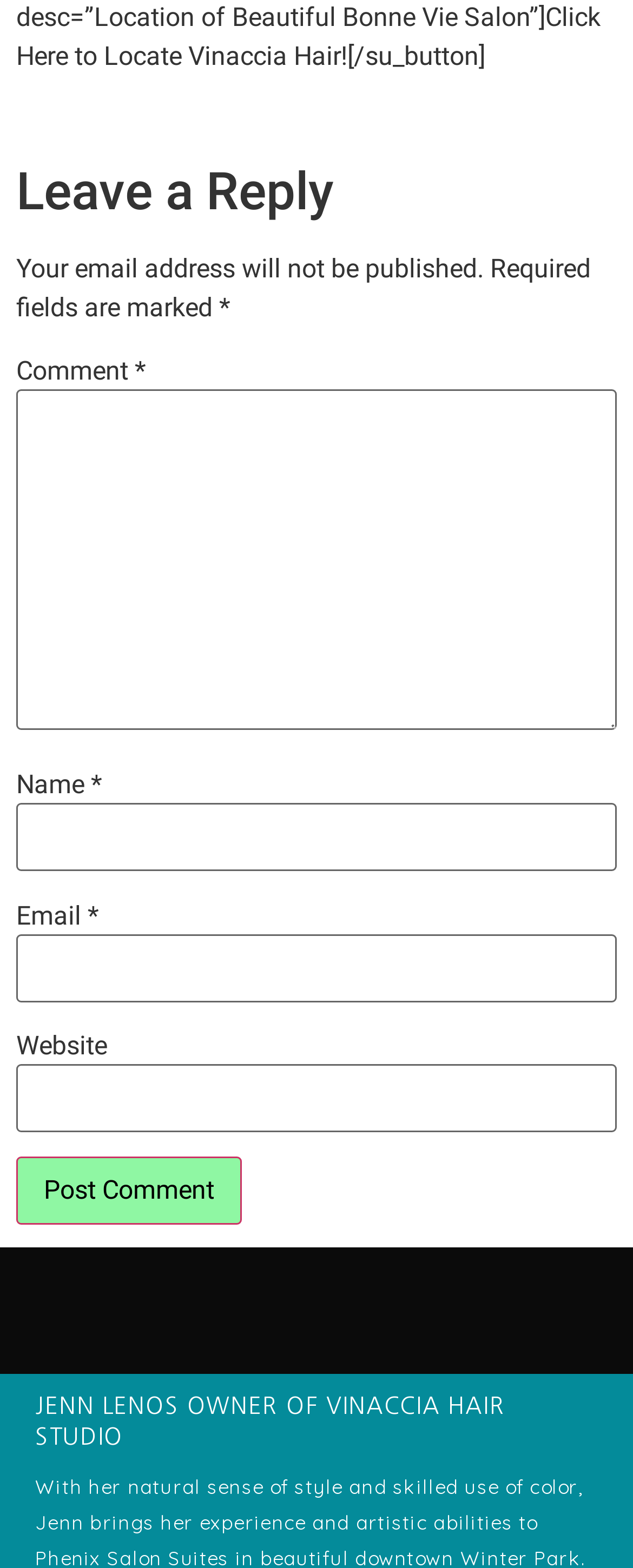How many textboxes are there on the webpage?
Based on the image, provide a one-word or brief-phrase response.

4